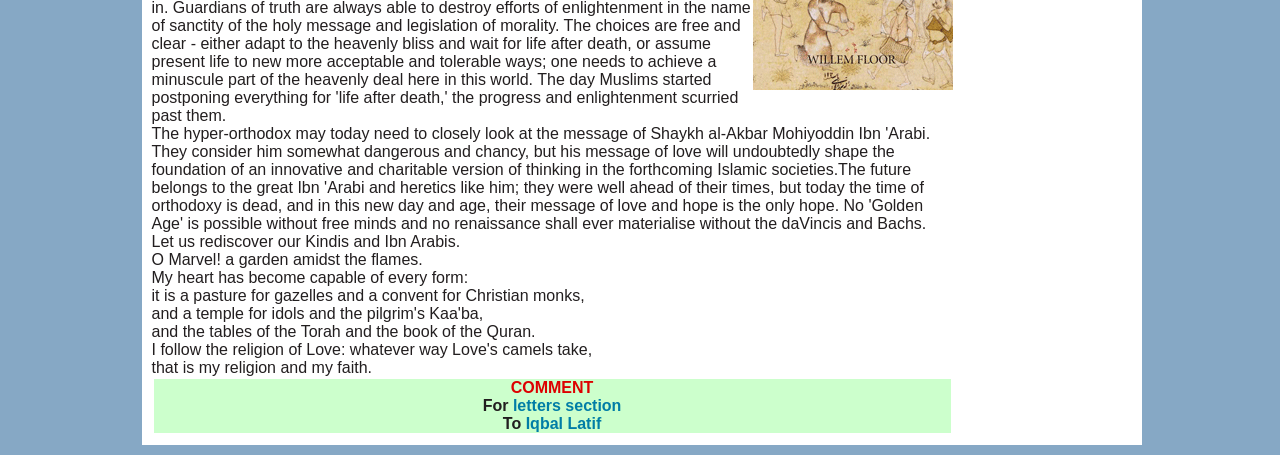What is the link text in the table cell?
Using the information from the image, answer the question thoroughly.

The link text in the table cell is 'letters section' which is located inside the LayoutTableCell element with bounding box coordinates [0.12, 0.833, 0.743, 0.952], and it is a link element with bounding box coordinates [0.401, 0.873, 0.485, 0.91]